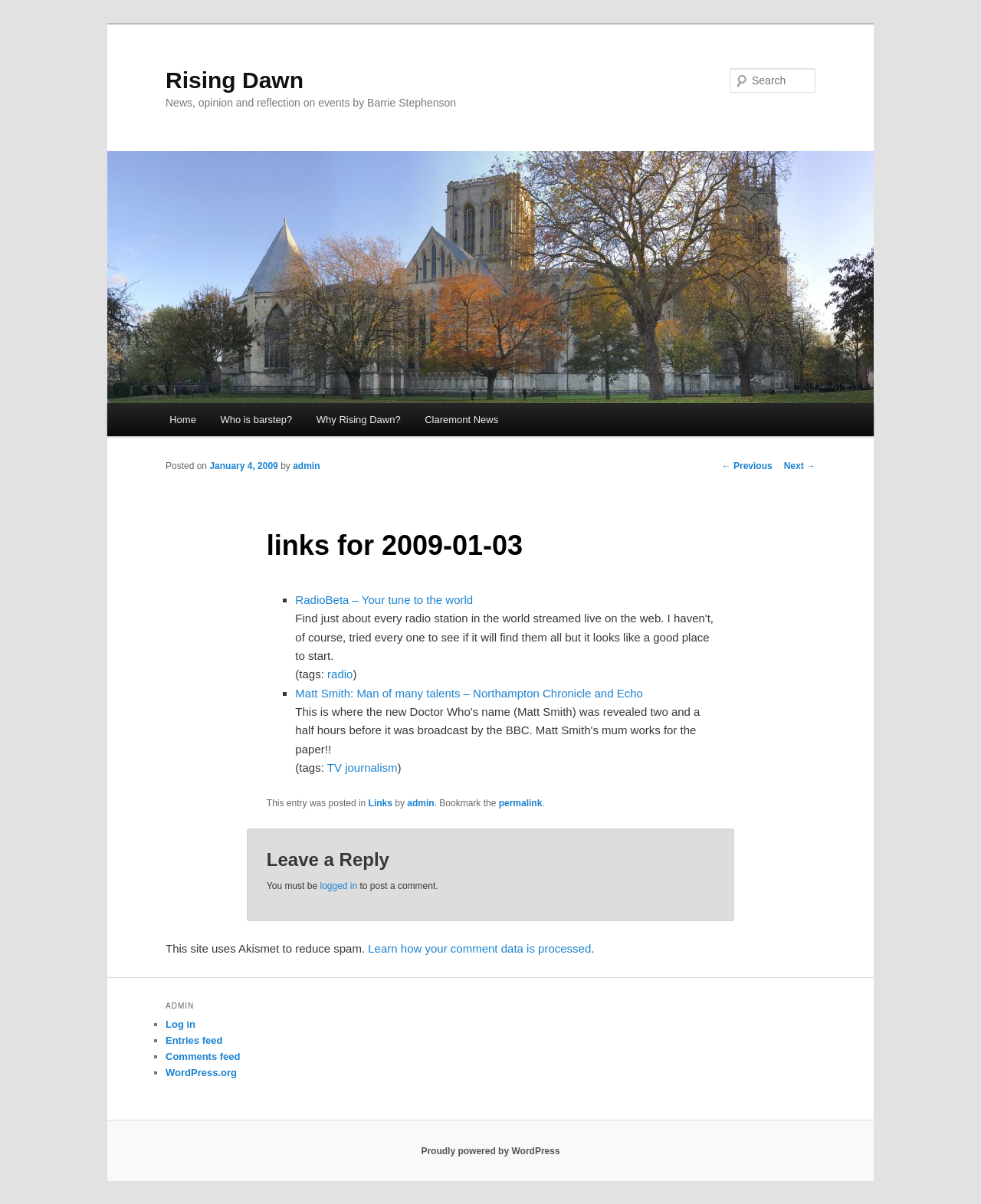Craft a detailed narrative of the webpage's structure and content.

The webpage is titled "links for 2009-01-03 | Rising Dawn" and has a heading that reads "Rising Dawn" at the top. Below the title, there is a link to "Skip to primary content". 

The main content area is divided into two sections. On the left, there is a menu with links to "Home", "Who is barstep?", "Why Rising Dawn?", and "Claremont News". Above the menu, there is a search bar with a label "Search" and a textbox to input search queries.

On the right side of the page, there is a main article section with a heading "links for 2009-01-03" and a subheading "Posted on January 4, 2009 by admin". The article contains a list of links, each with a bullet point marker, including "RadioBeta – Your tune to the world" and "Matt Smith: Man of many talents – Northampton Chronicle and Echo". Each link has a tag associated with it, such as "radio" and "TV".

Below the article, there is a section for leaving a reply, which requires users to be logged in. There is also a note about the site using Akismet to reduce spam and a link to learn more about how comment data is processed.

At the bottom of the page, there is a footer section with links to "ADMIN" functions, including "Log in", "Entries feed", "Comments feed", and "WordPress.org". The page is powered by WordPress, as indicated by a link at the very bottom.